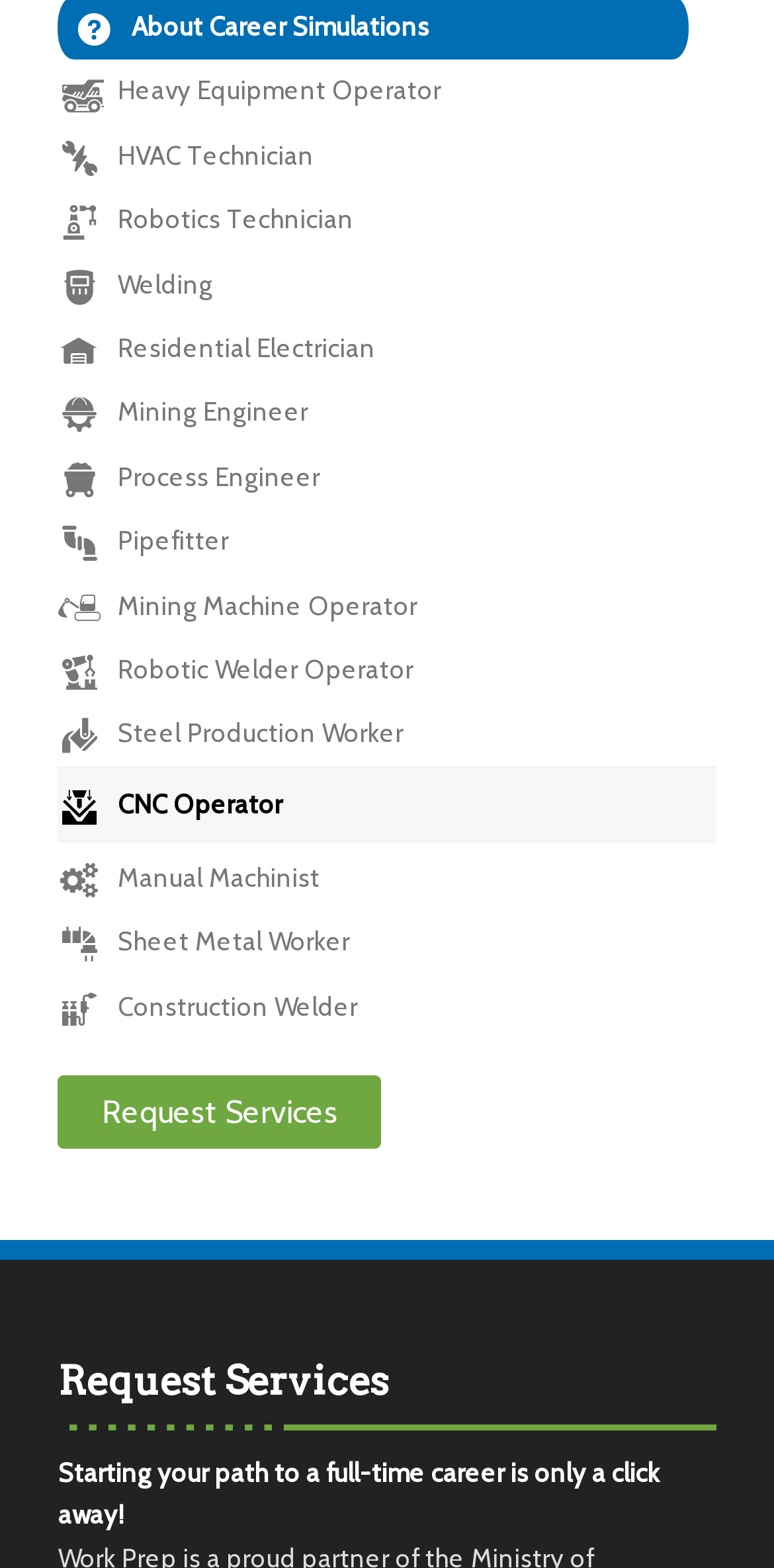Using the information from the screenshot, answer the following question thoroughly:
What is the theme of the career options listed?

I examined the list of career options and found that they are all related to industrial and technical fields, such as heavy equipment operation, HVAC, robotics, and welding.